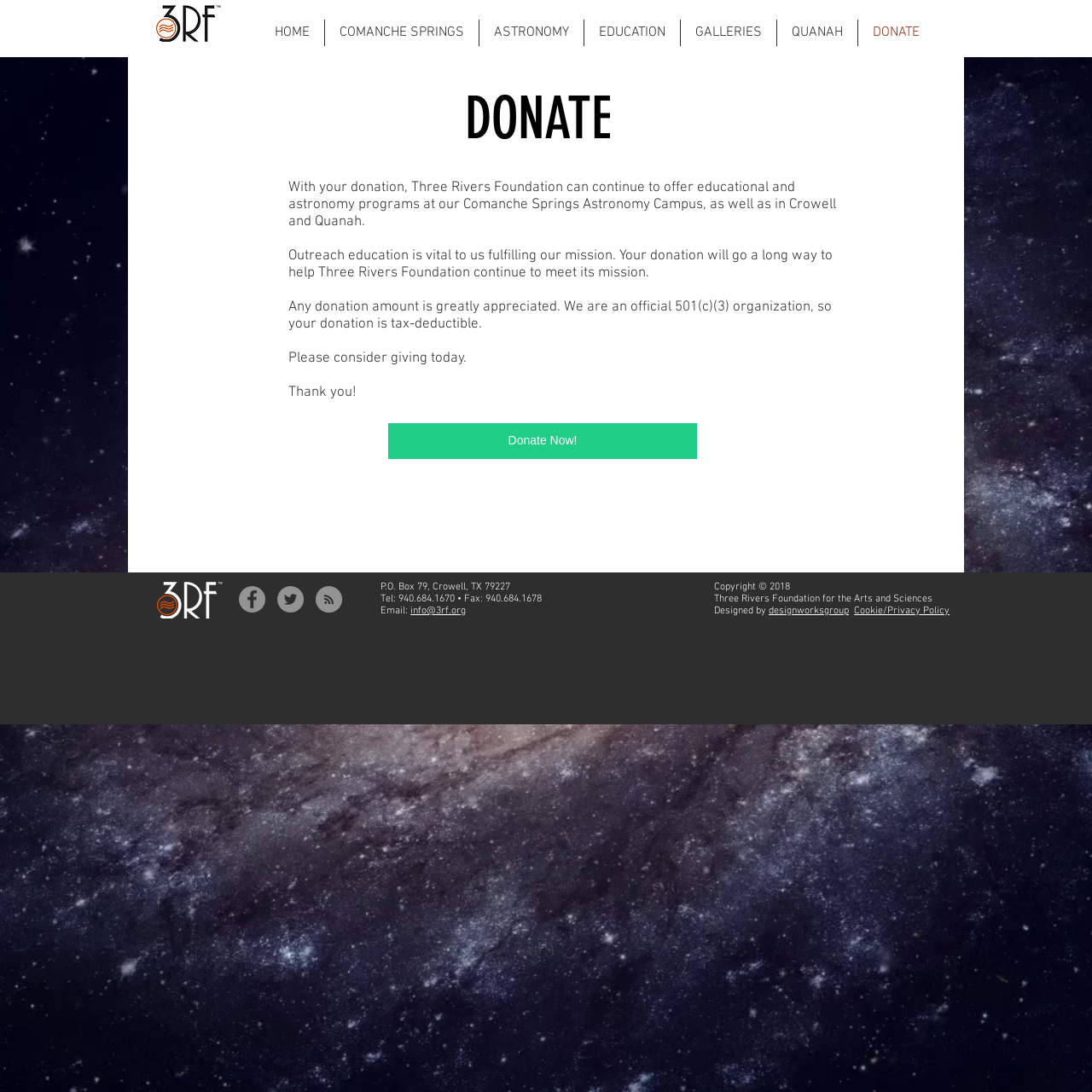Determine the bounding box coordinates for the clickable element required to fulfill the instruction: "Go to the QUANAH page". Provide the coordinates as four float numbers between 0 and 1, i.e., [left, top, right, bottom].

[0.712, 0.018, 0.785, 0.042]